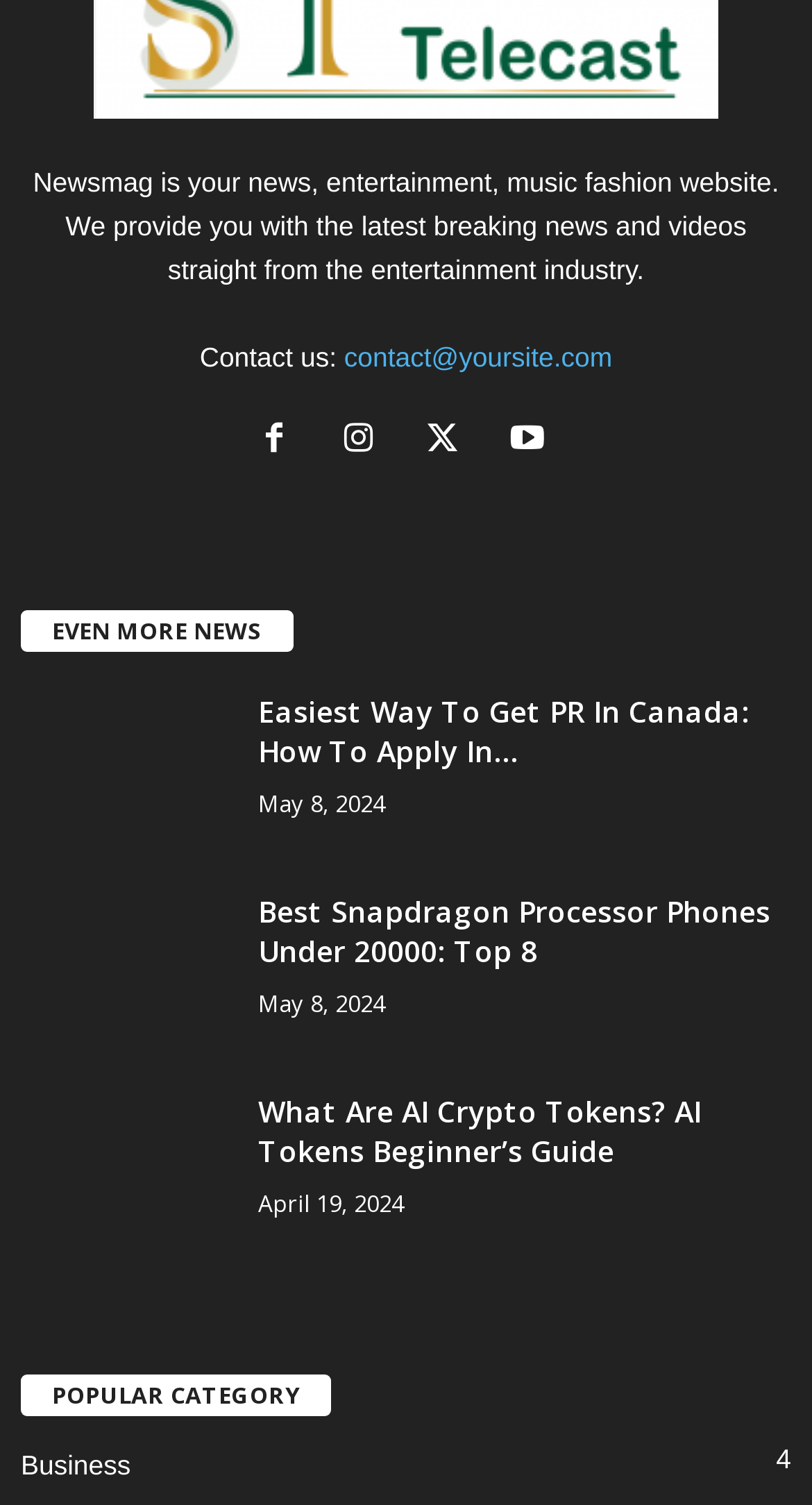Answer this question using a single word or a brief phrase:
What is the website about?

News, entertainment, music, fashion